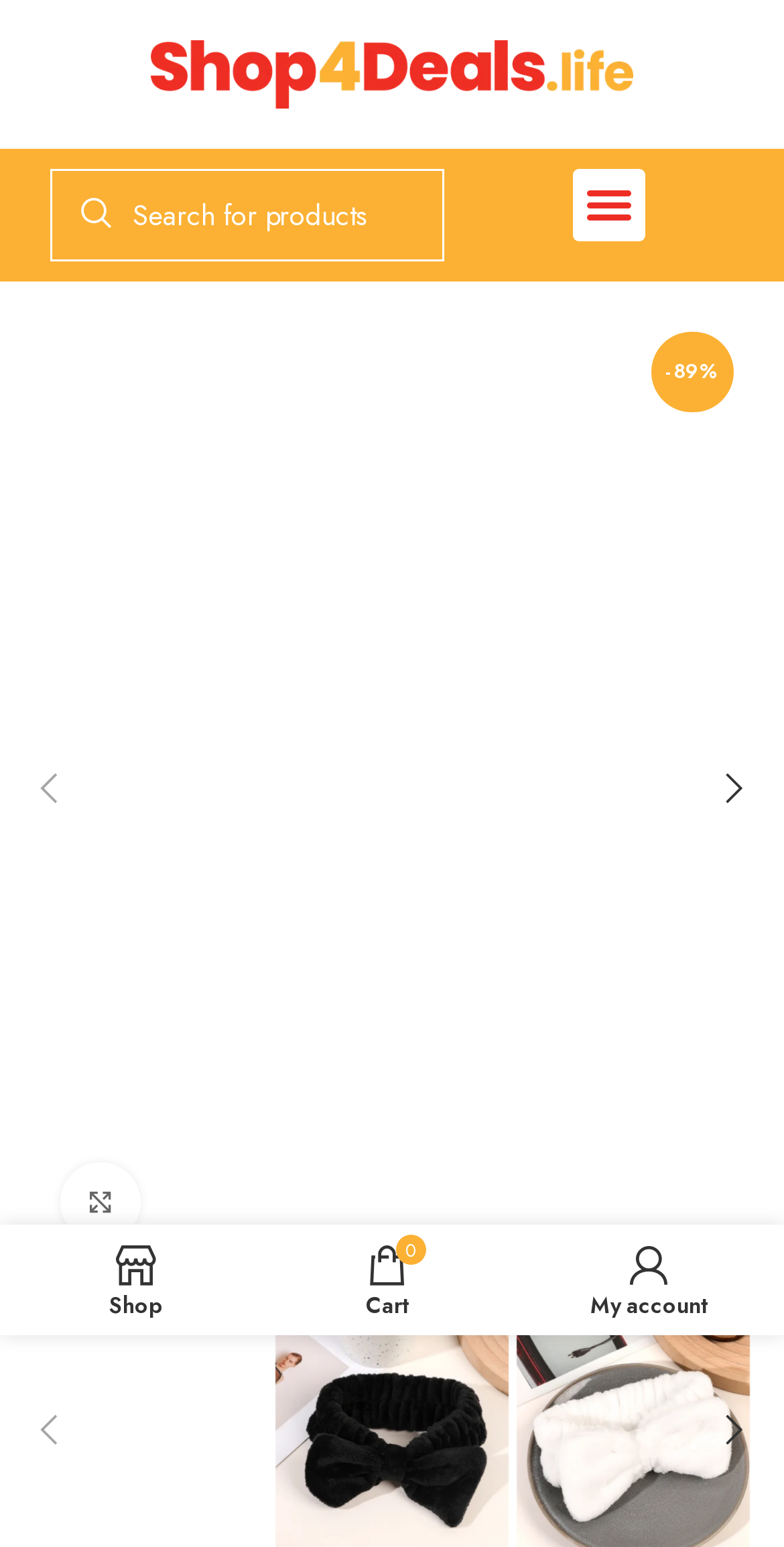Using the information in the image, could you please answer the following question in detail:
What is the shape of the headband?

I inferred the shape of the headband from the context of the webpage, which mentions 'Girls Makeup Headband Bow Tie Hair Band'.